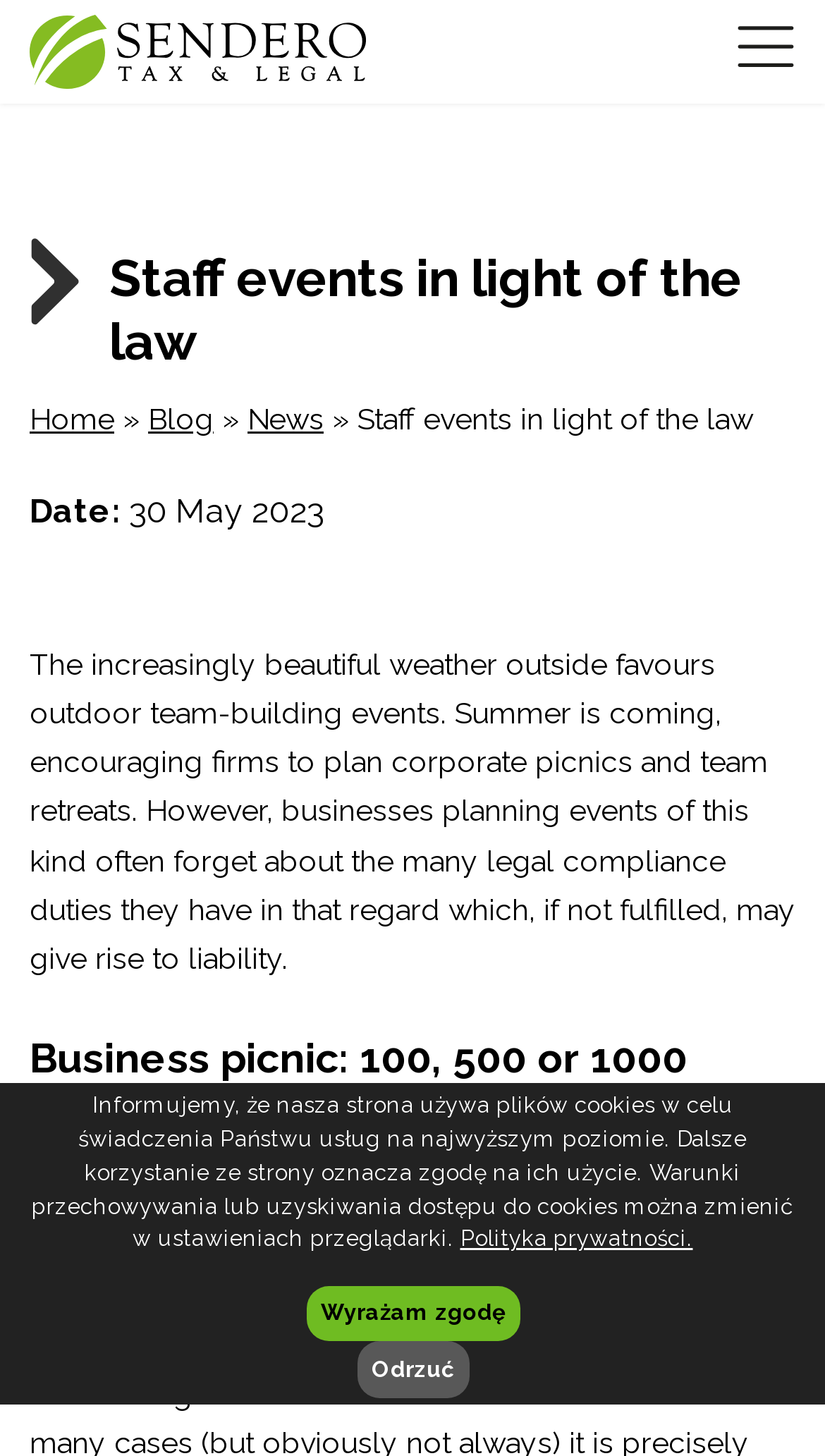Indicate the bounding box coordinates of the element that must be clicked to execute the instruction: "Check app status". The coordinates should be given as four float numbers between 0 and 1, i.e., [left, top, right, bottom].

None